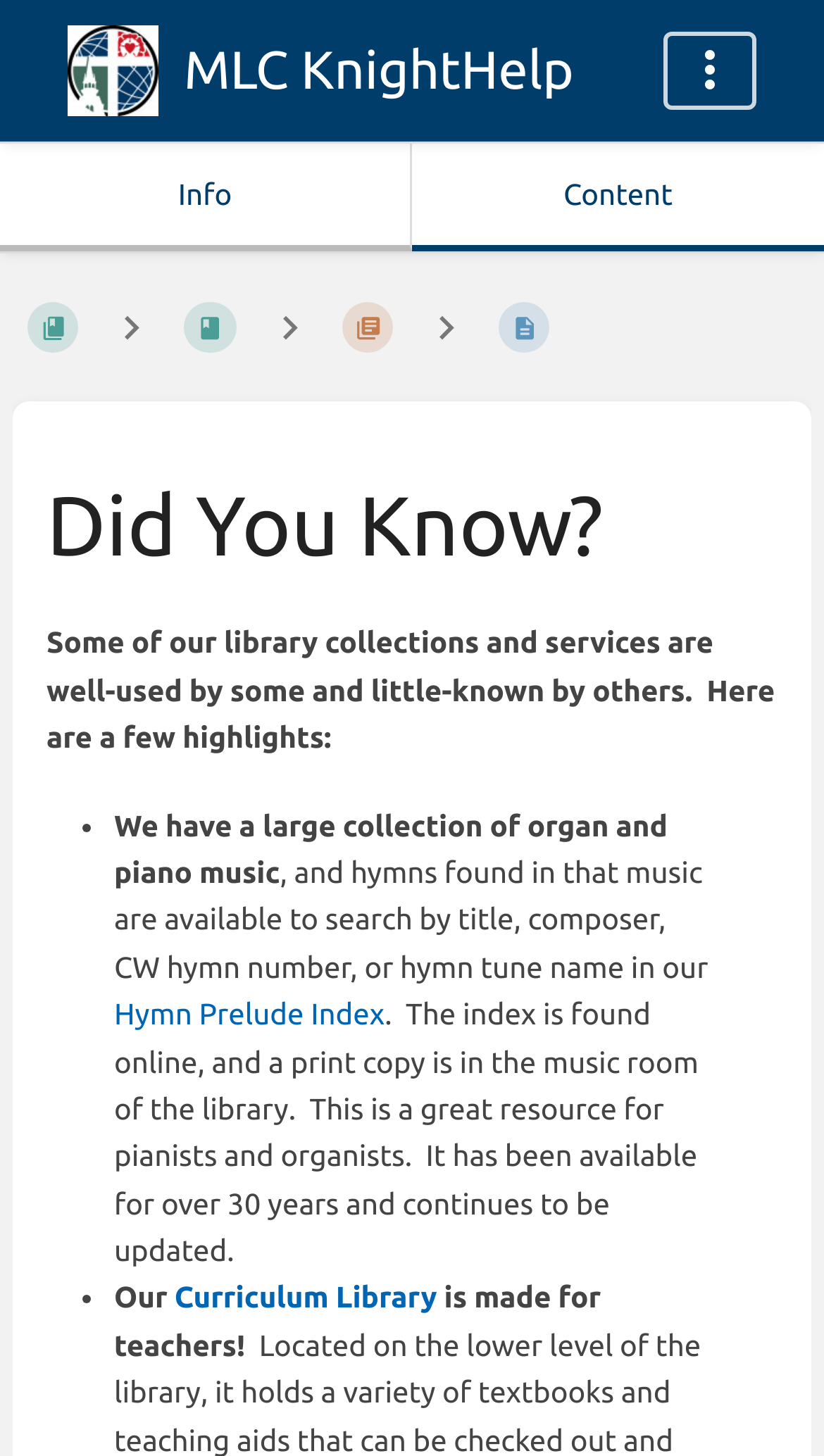Identify the bounding box coordinates of the HTML element based on this description: "Curriculum Library".

[0.212, 0.88, 0.53, 0.903]